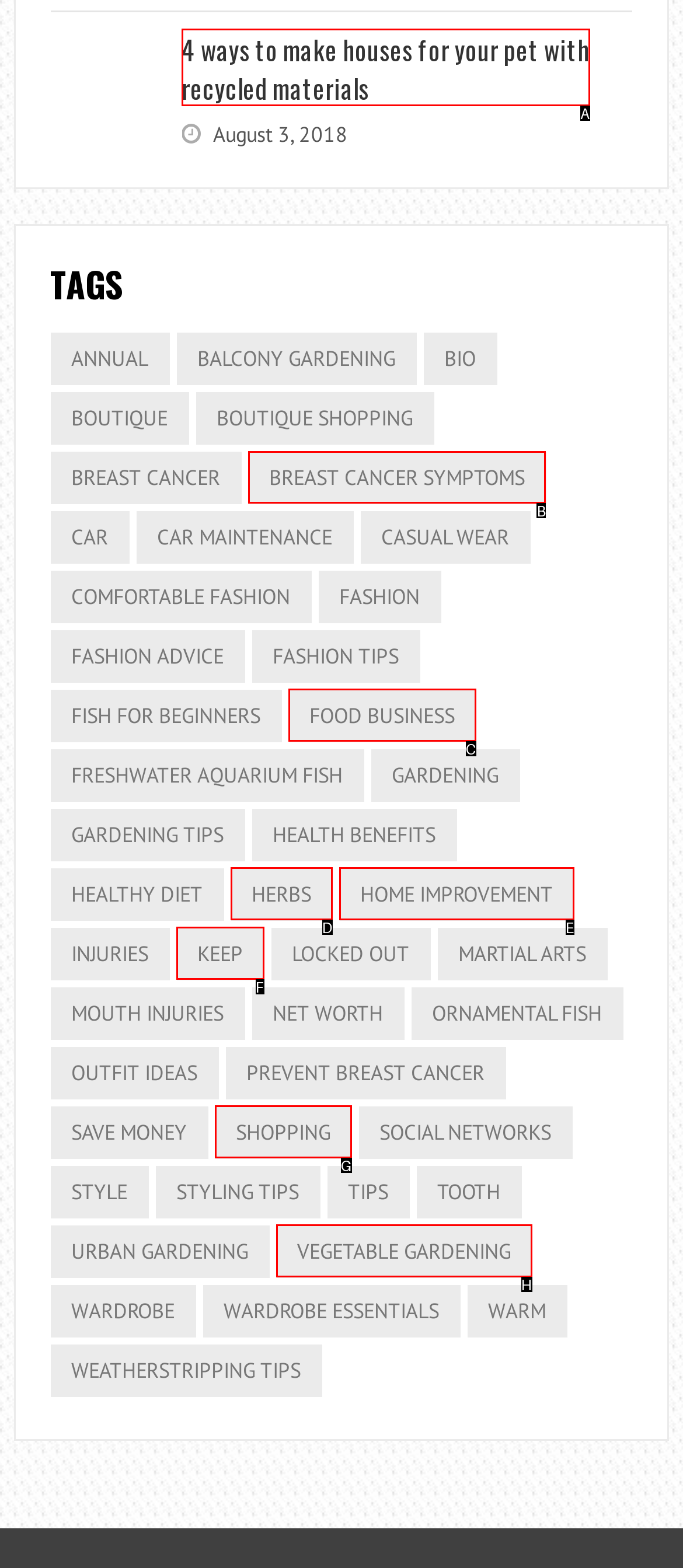Choose the UI element you need to click to carry out the task: read about 'Breast Cancer Symptoms'.
Respond with the corresponding option's letter.

B